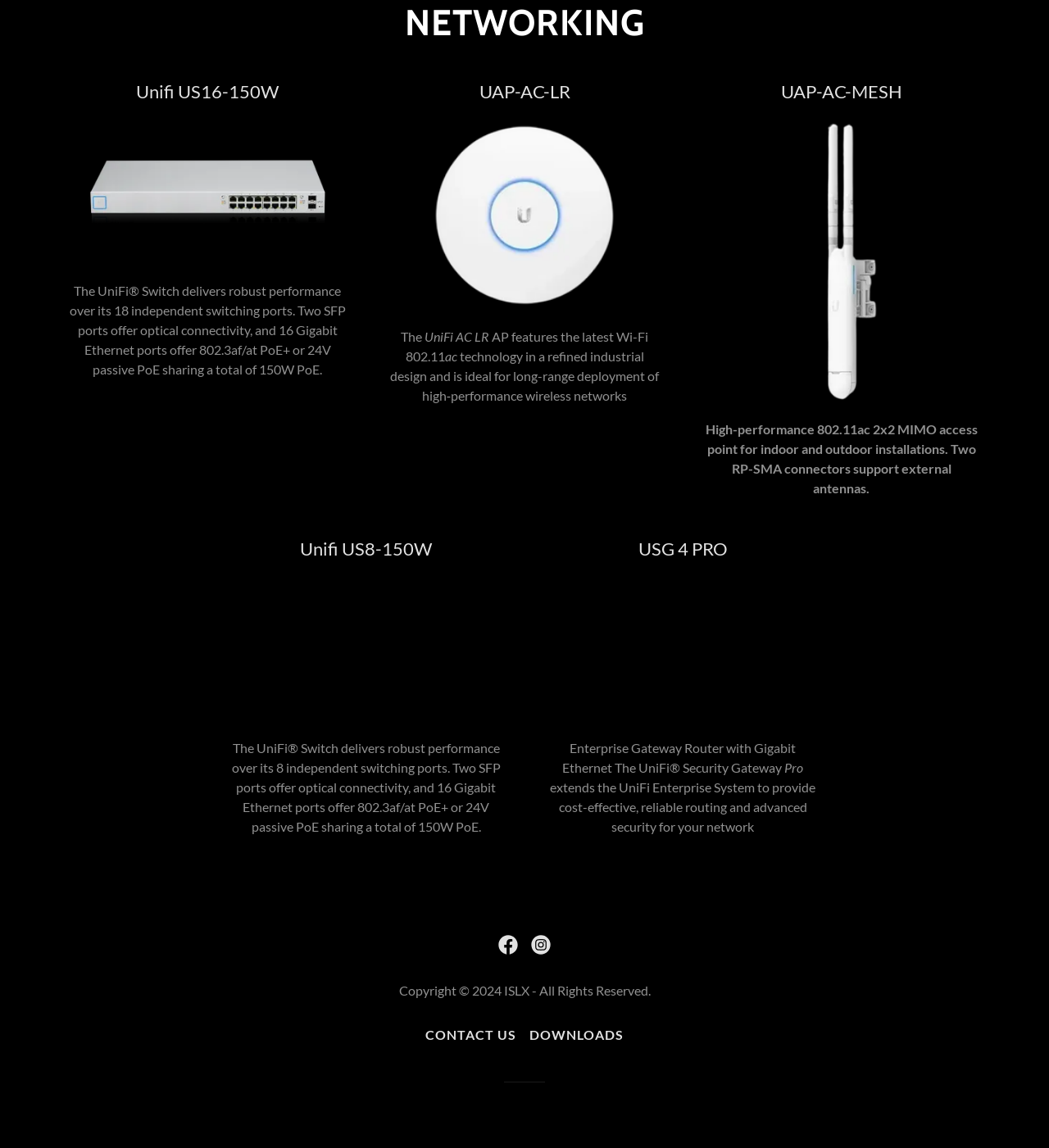What is the name of the first product?
Please provide a comprehensive answer based on the information in the image.

The first product is identified by its heading 'Unifi US16-150W' with a bounding box coordinate of [0.066, 0.07, 0.33, 0.09].